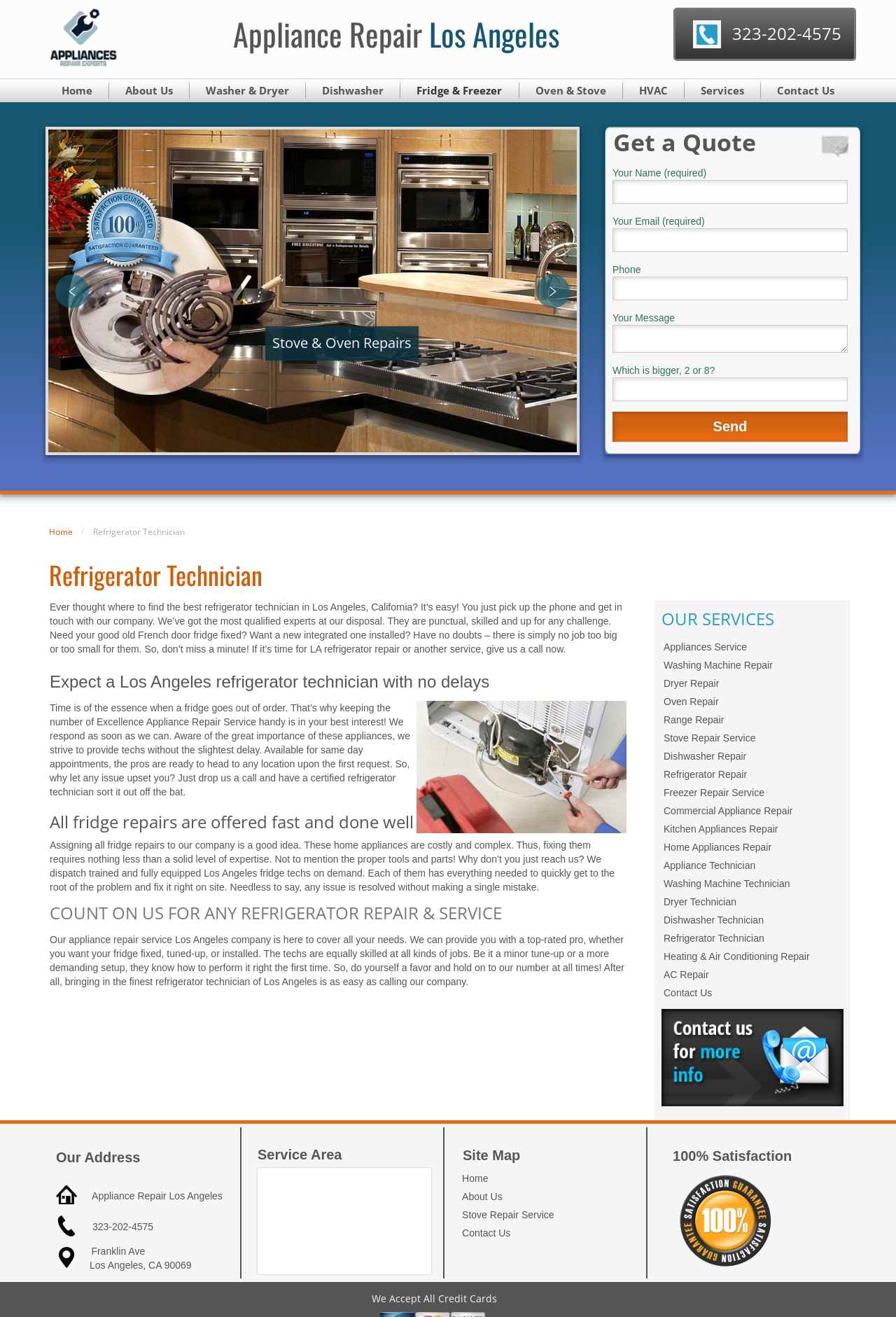Please answer the following question using a single word or phrase: 
Can I contact the service using a contact form?

Yes